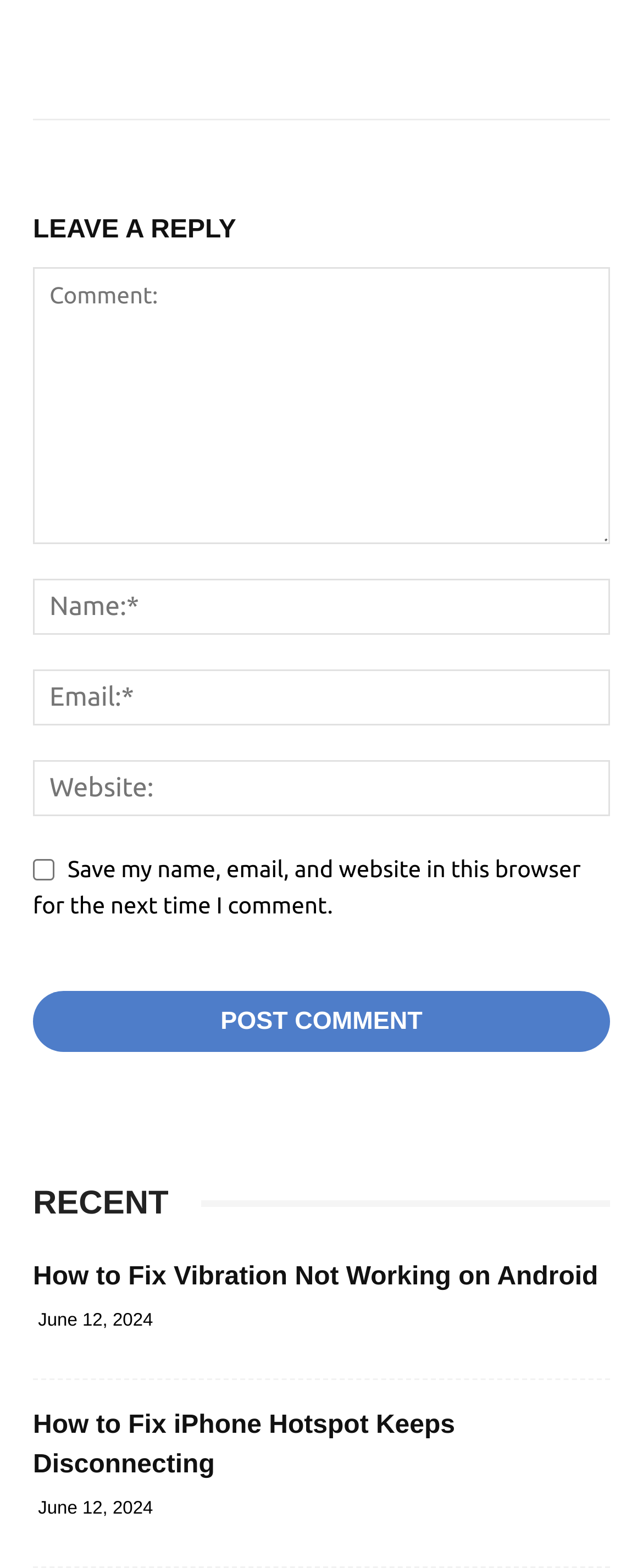Locate and provide the bounding box coordinates for the HTML element that matches this description: "Facebook".

[0.213, 0.012, 0.315, 0.054]